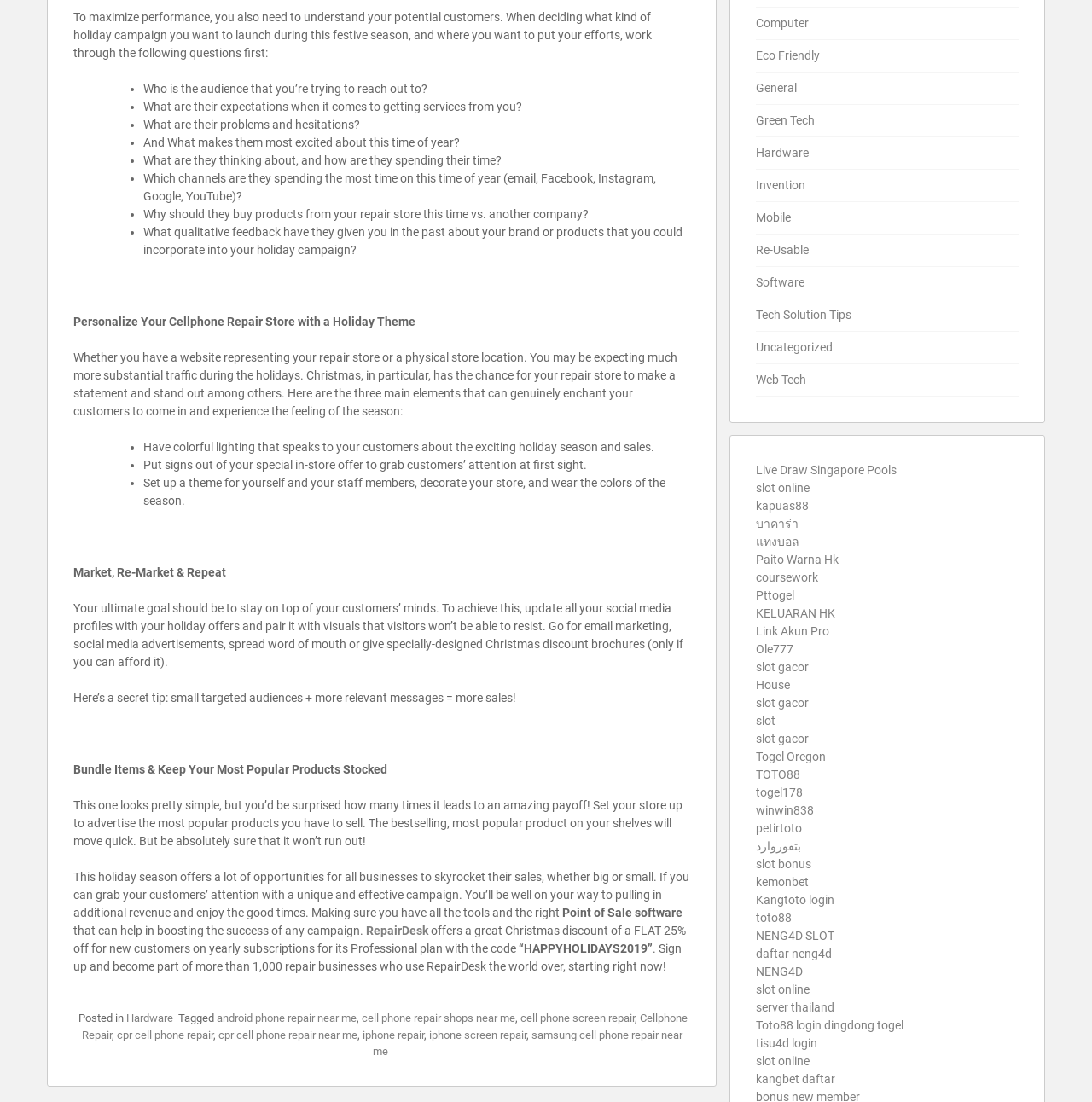Find the coordinates for the bounding box of the element with this description: "android phone repair near me".

[0.198, 0.918, 0.327, 0.93]